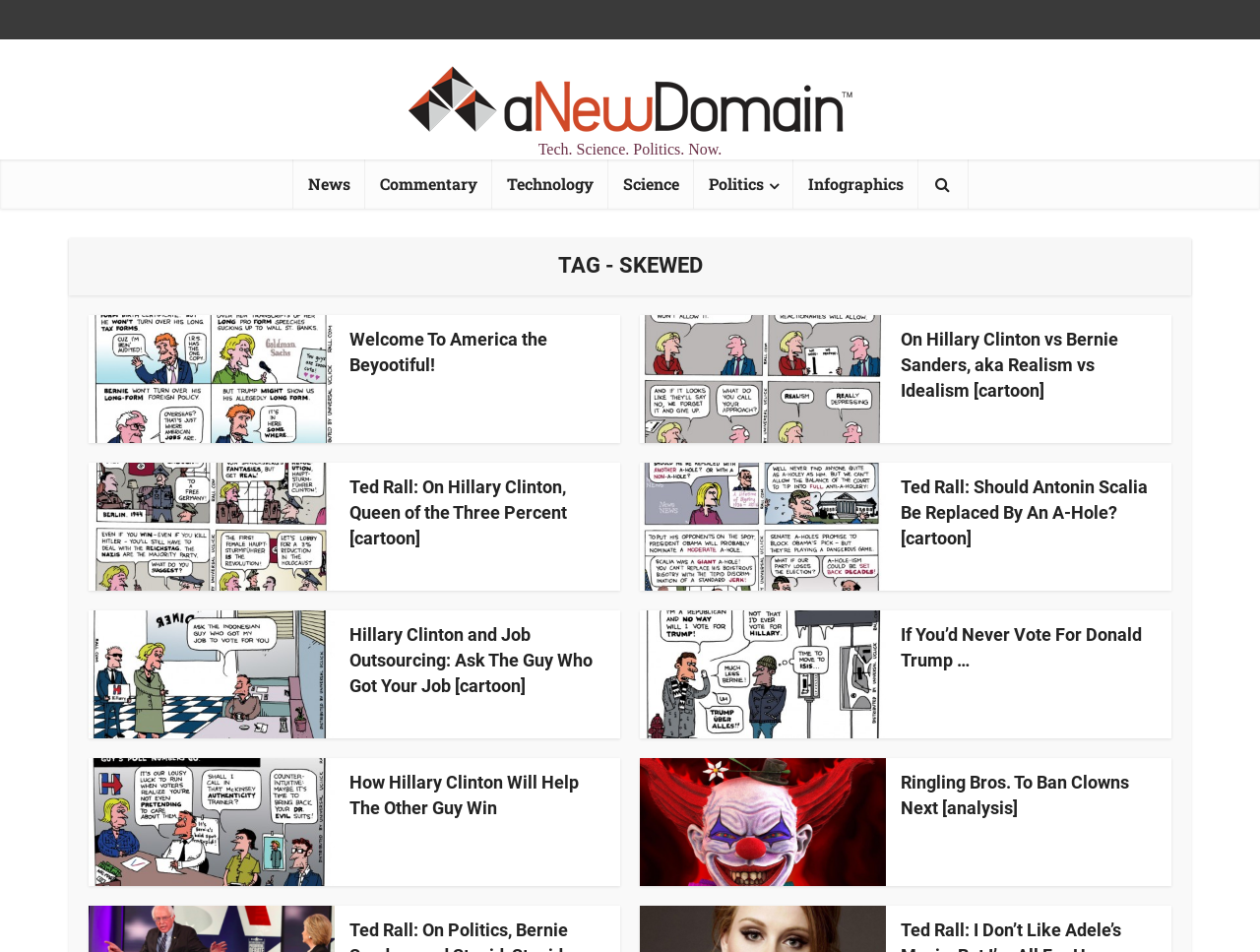Please determine the bounding box coordinates of the element's region to click for the following instruction: "Read article about Welcome To America the Beyootiful!".

[0.277, 0.343, 0.477, 0.397]